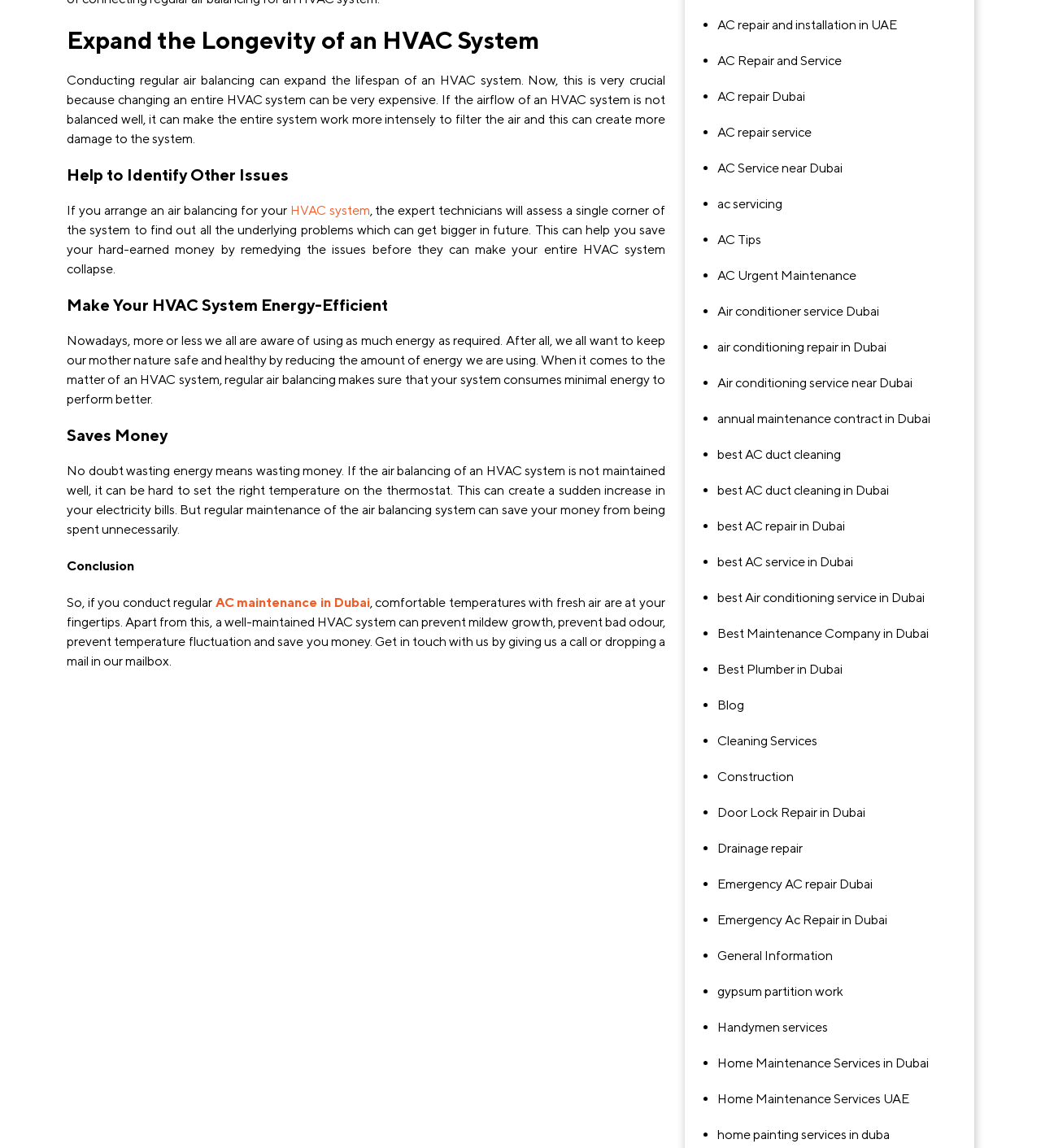Please identify the coordinates of the bounding box for the clickable region that will accomplish this instruction: "Read about 'Expand the Longevity of an HVAC System'".

[0.064, 0.015, 0.639, 0.054]